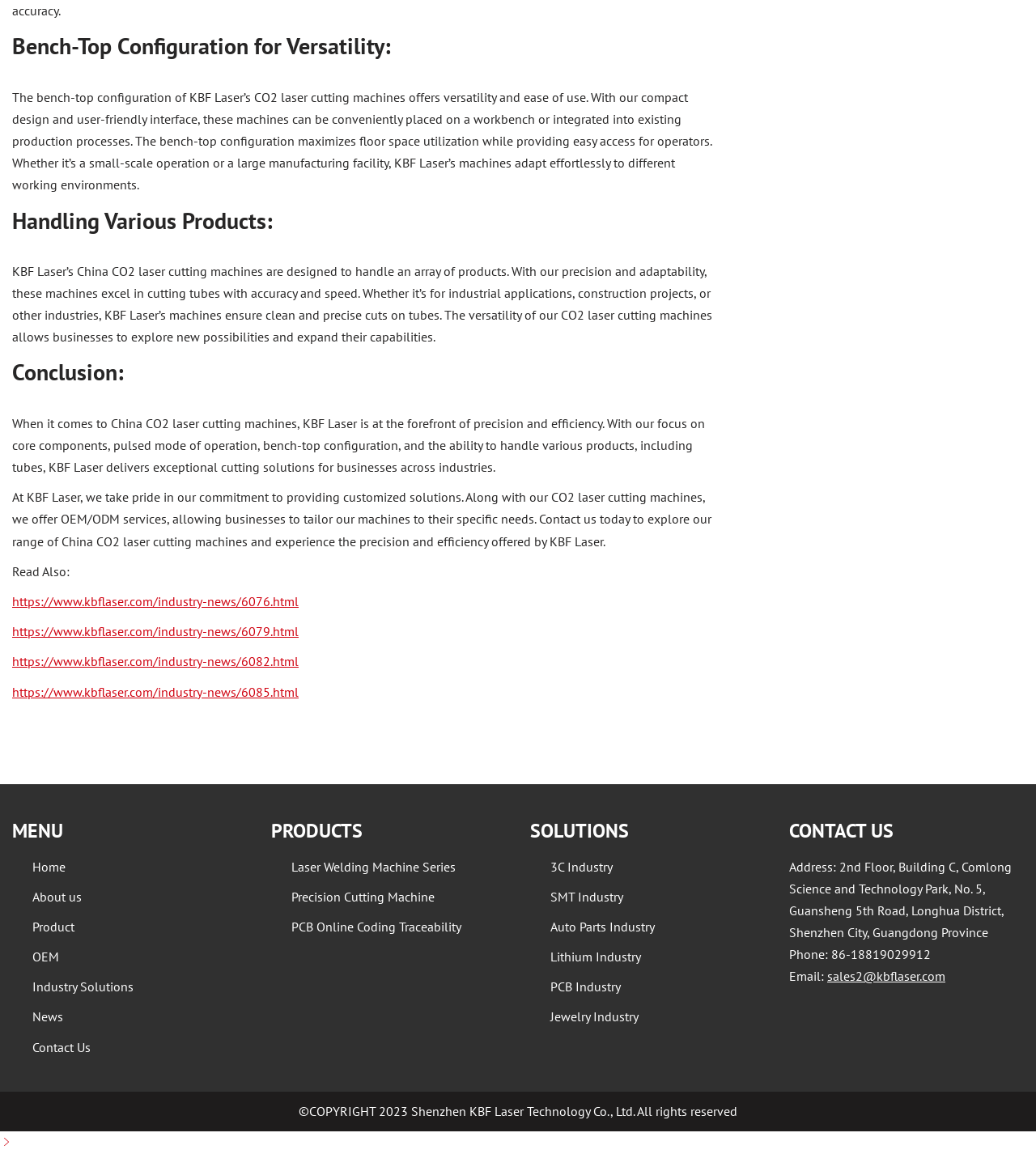Answer the question in one word or a short phrase:
What is the address of the company?

2nd Floor, Building C, Comlong Science and Technology Park, No. 5, Guansheng 5th Road, Longhua District, Shenzhen City, Guangdong Province